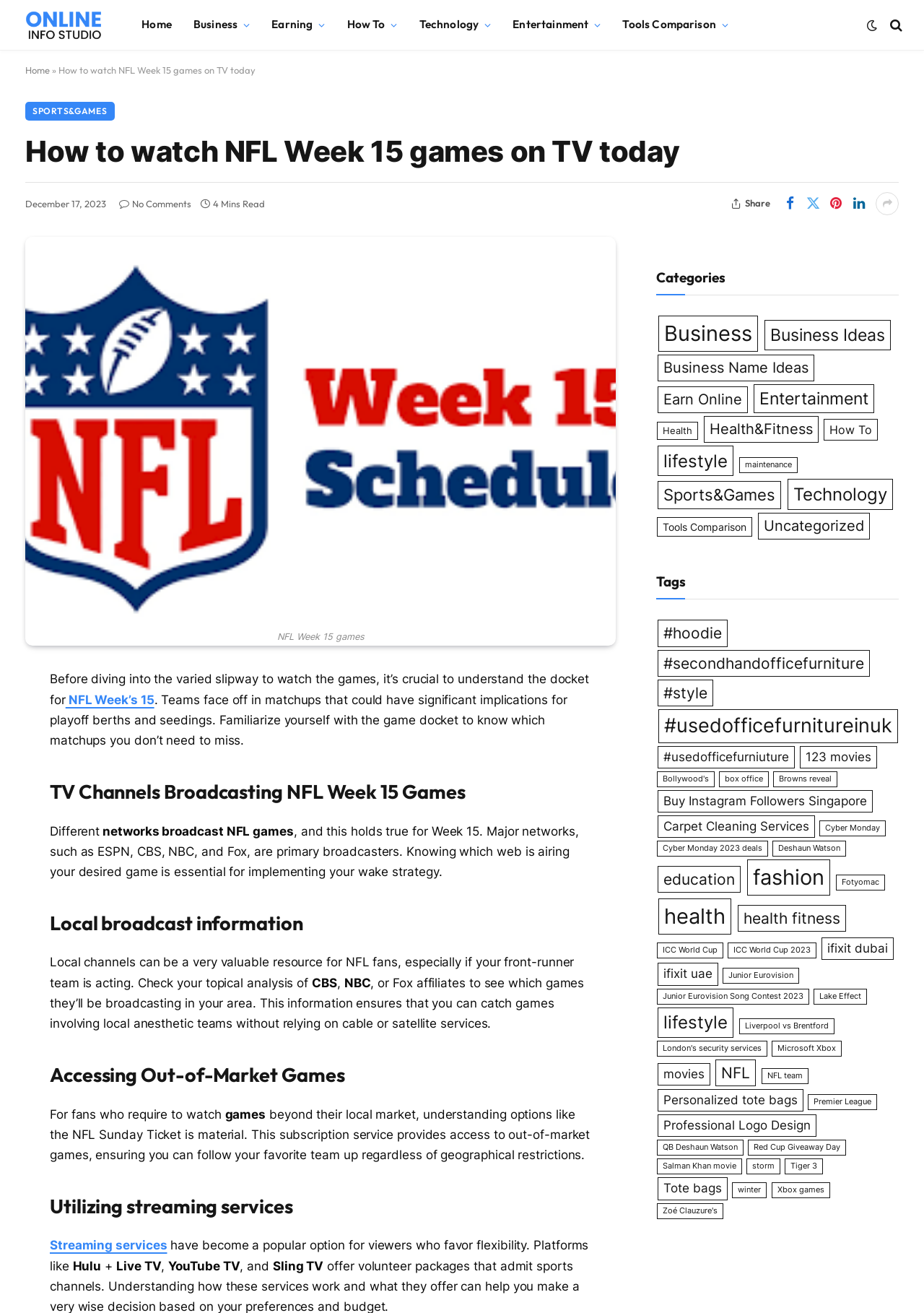Detail the webpage's structure and highlights in your description.

This webpage is about watching NFL Week 15 games on TV today. At the top, there are several links to different sections of the website, including "Home", "Business", "Earning", "How To", "Technology", "Entertainment", and "Tools Comparison". On the top right, there are social media links and a search icon.

Below the top navigation, there is a heading that reads "How to watch NFL Week 15 games on TV today" with a timestamp "December 17, 2023" and a "No Comments" link. Next to it, there is a "Share" button and several social media links.

The main content of the webpage is divided into several sections. The first section explains the importance of understanding the game schedule for NFL Week 15. There is an image related to NFL Week 15 games above this section.

The next section is about TV channels broadcasting NFL Week 15 games, followed by a section on local broadcast information. Then, there is a section on accessing out-of-market games, which discusses the NFL Sunday Ticket subscription service.

The following section is about utilizing streaming services, such as Hulu, YouTube TV, and Sling TV, to watch NFL games. After that, there are sections on categories and tags, which list various topics and keywords related to the website's content.

Throughout the webpage, there are several headings, links, and blocks of text that provide information on how to watch NFL Week 15 games on TV today.